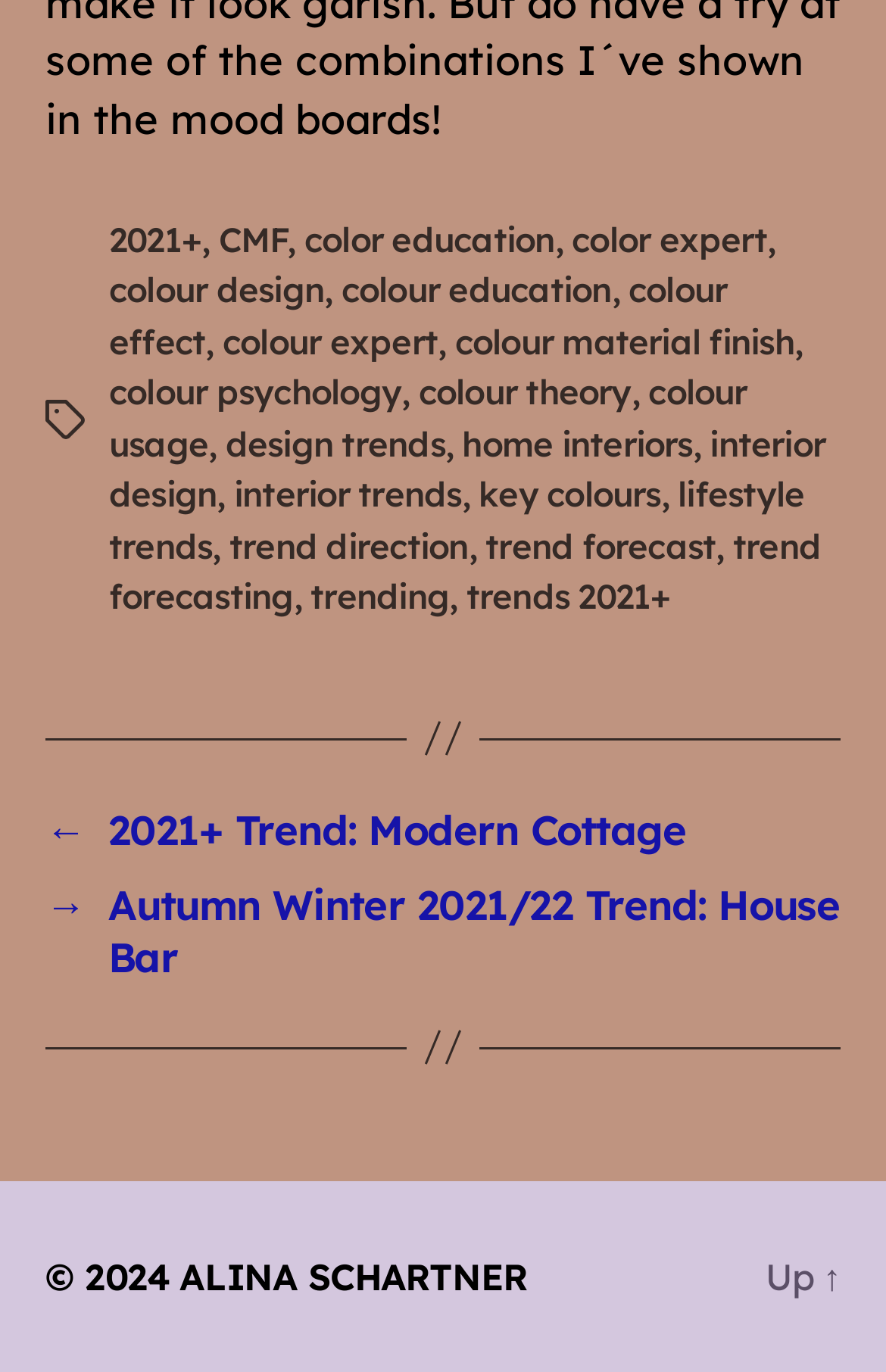What is the copyright year?
Refer to the image and offer an in-depth and detailed answer to the question.

The copyright year is 2024, which is indicated by the StaticText element '© 2024' located at the bottom of the webpage with a bounding box of [0.051, 0.913, 0.203, 0.947].